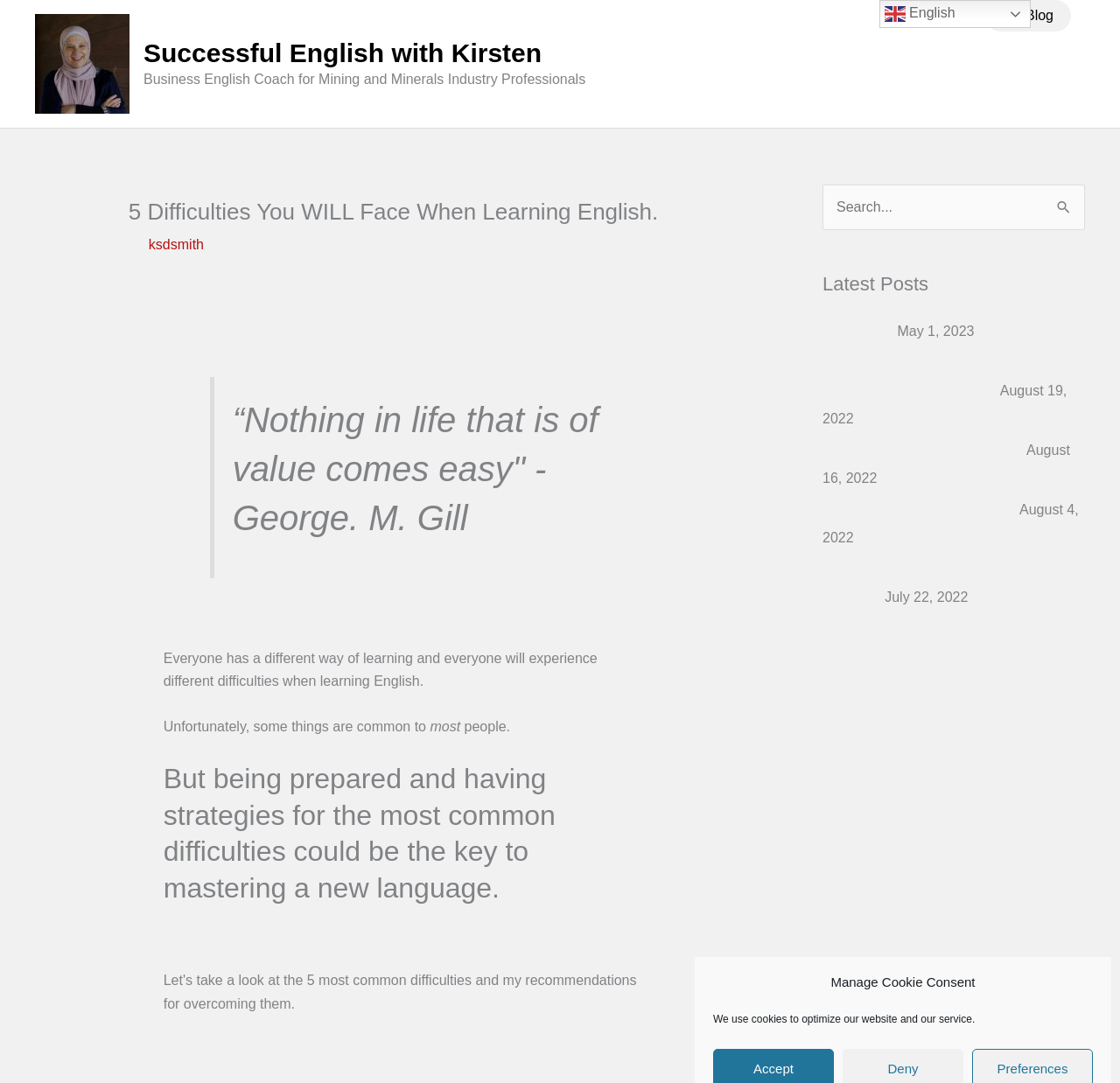What is the profession of the person mentioned on the webpage?
Answer with a single word or phrase by referring to the visual content.

Business English Coach